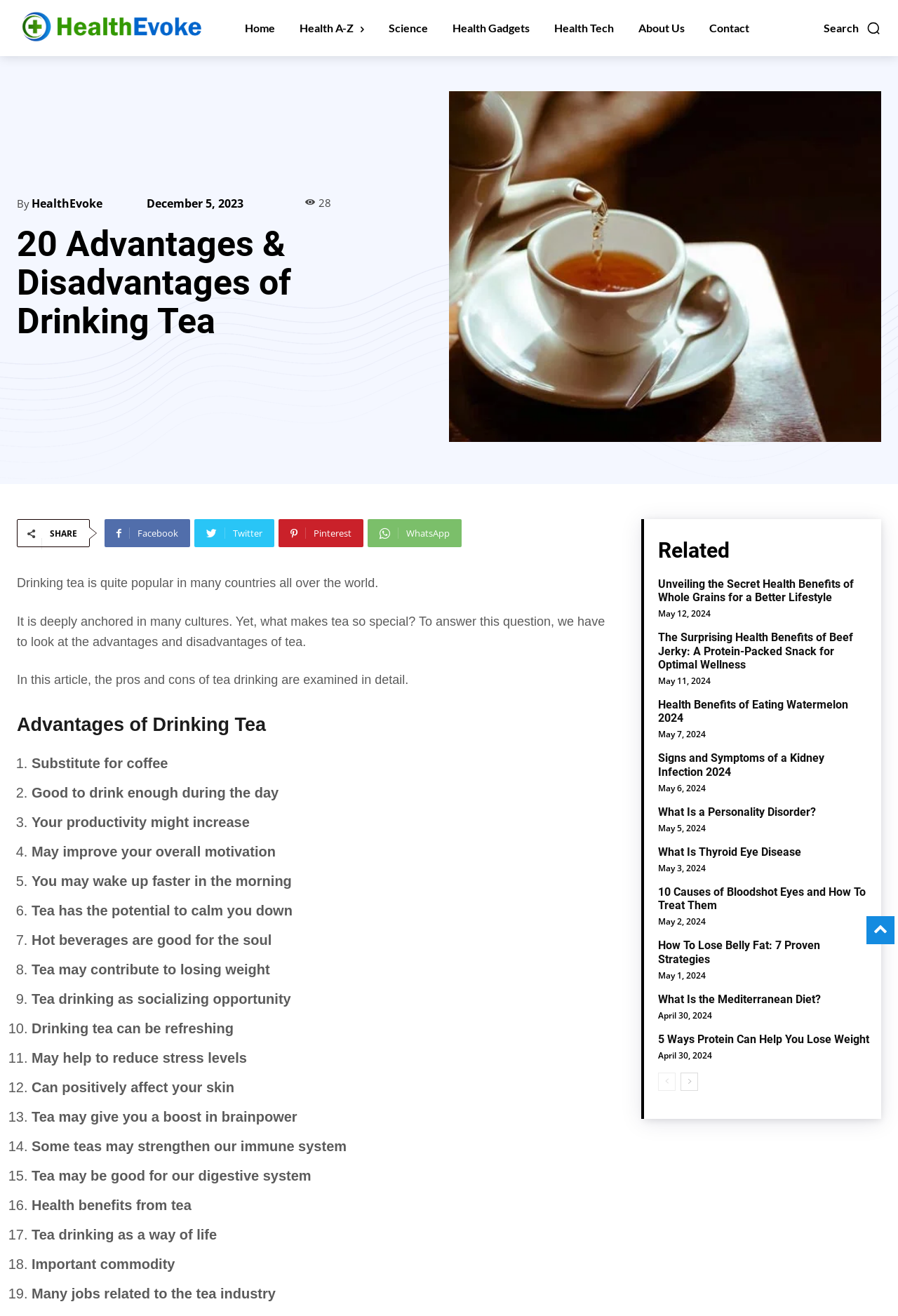Specify the bounding box coordinates for the region that must be clicked to perform the given instruction: "Click the 'Search' button".

[0.917, 0.0, 0.981, 0.043]